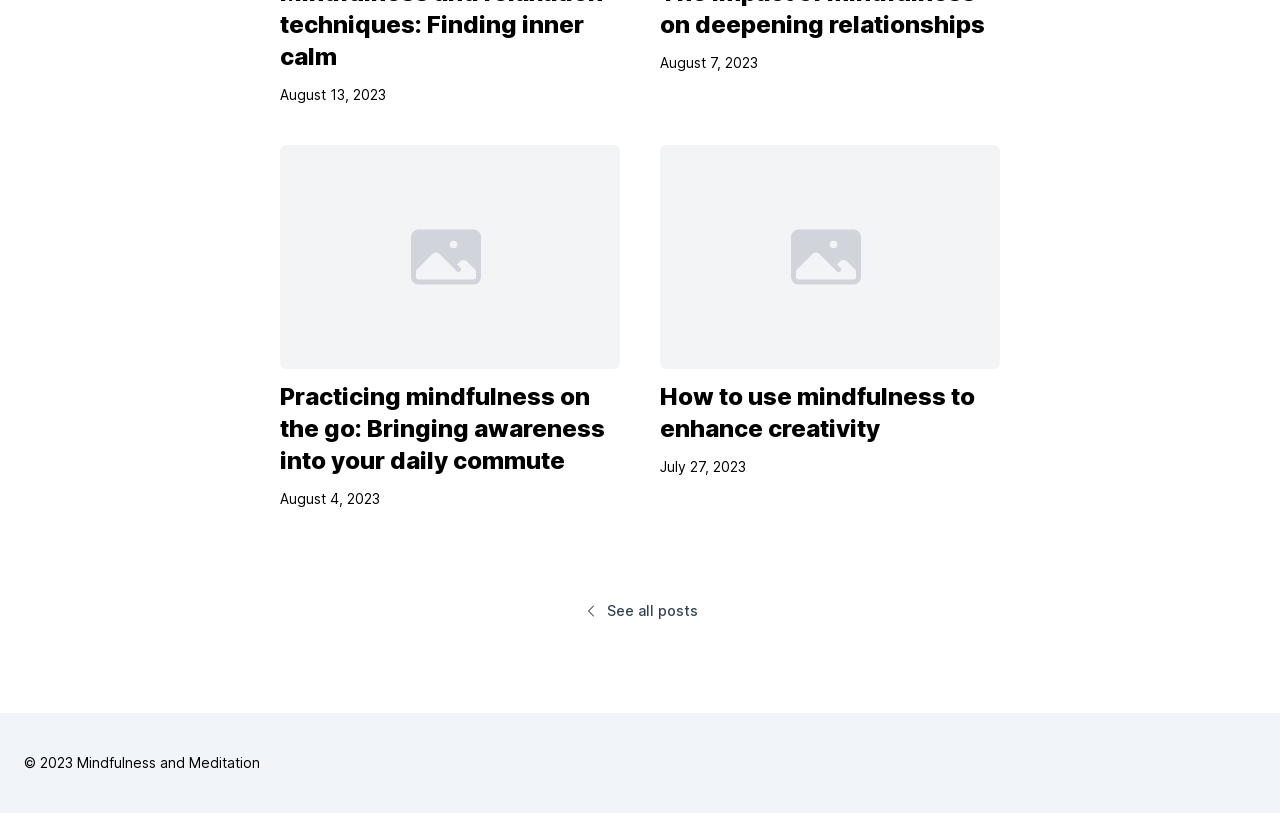Look at the image and answer the question in detail:
How many 'View Article' links are there?

I counted the number of 'link' elements with the text 'View Article', which are [174] and [178]. These links are associated with each of the two articles on the webpage.